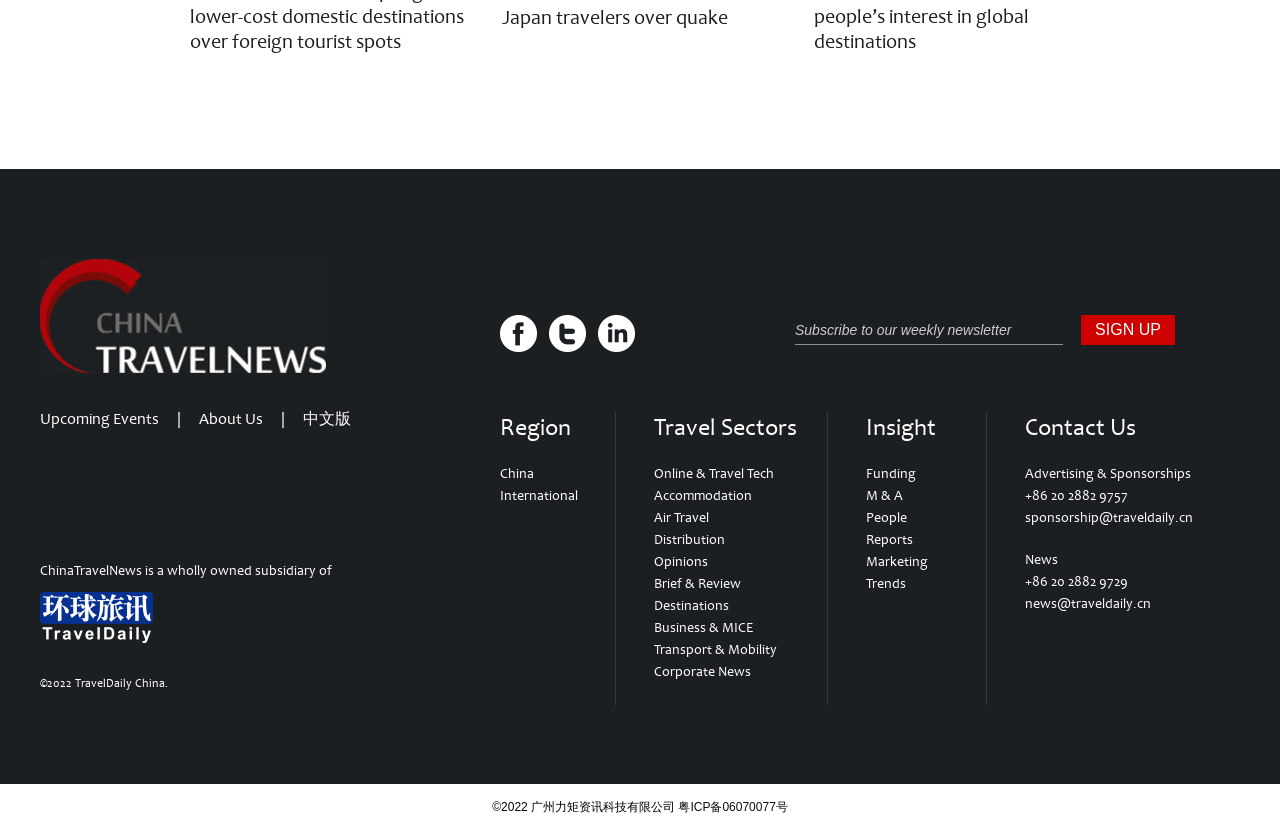Given the content of the image, can you provide a detailed answer to the question?
How can one contact the website for advertising and sponsorships?

The contact information for advertising and sponsorships can be found in the bottom-right corner of the webpage, under the heading 'Contact Us'. The email address is listed as 'sponsorship@traveldaily.cn'.